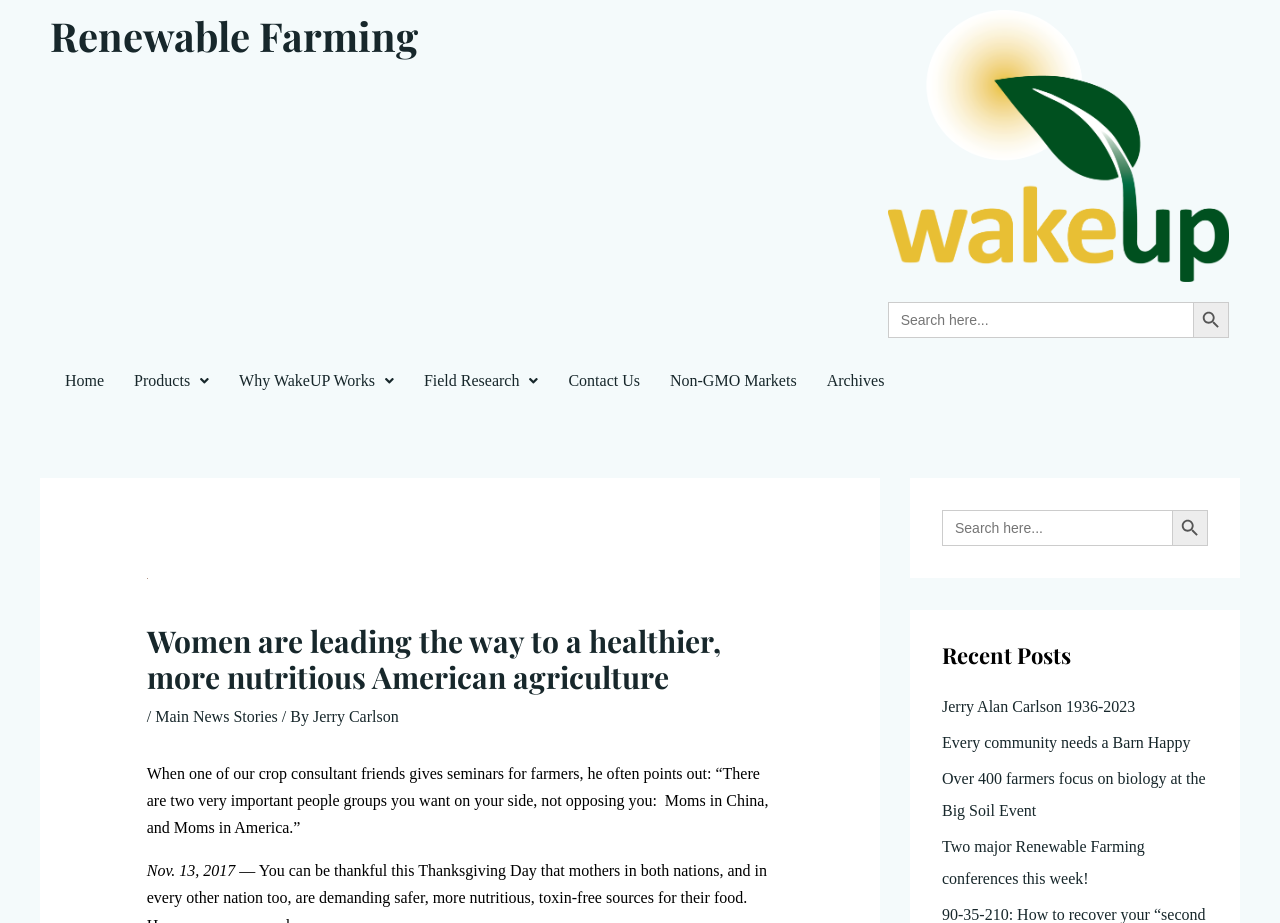Determine the bounding box coordinates for the region that must be clicked to execute the following instruction: "Read recent post 'Jerry Alan Carlson 1936-2023'".

[0.736, 0.756, 0.887, 0.775]